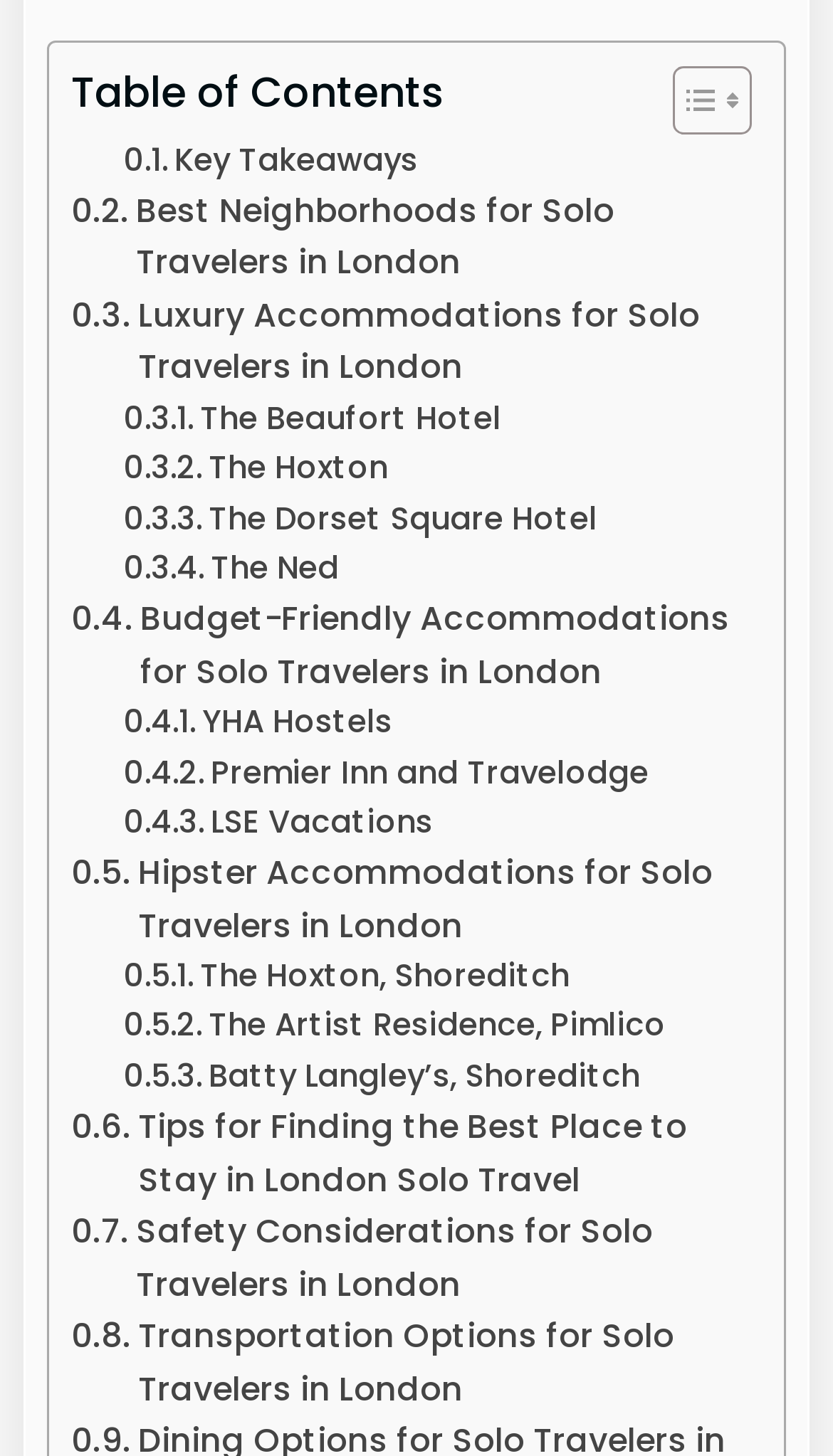What type of accommodations are mentioned?
Can you provide a detailed and comprehensive answer to the question?

The webpage mentions different types of accommodations, including luxury options like The Beaufort Hotel, budget-friendly options like YHA Hostels, and hipster options like The Hoxton, Shoreditch, indicating that the webpage is providing a range of options for solo travelers.